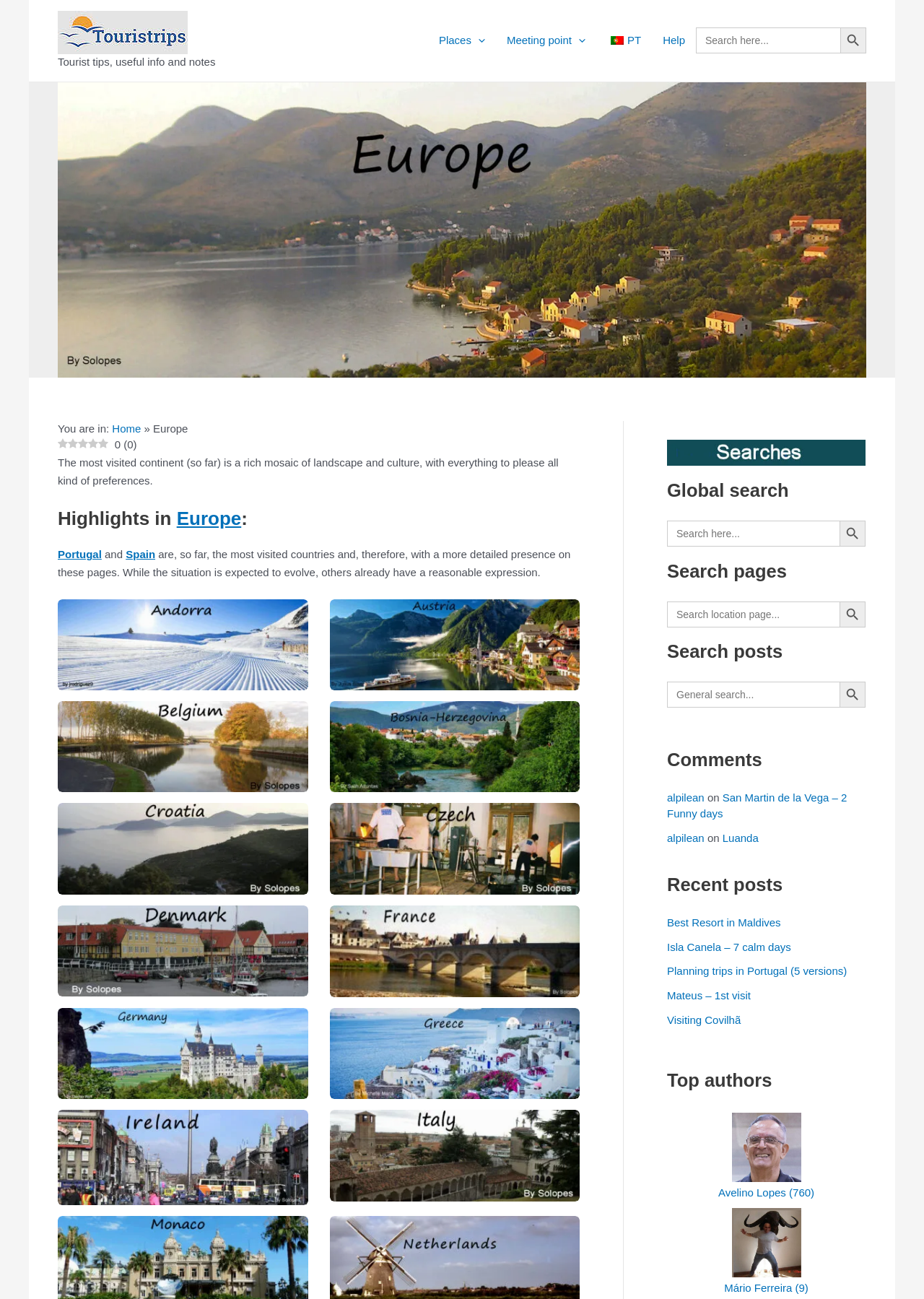Give a concise answer using only one word or phrase for this question:
How many countries are listed on this webpage?

14